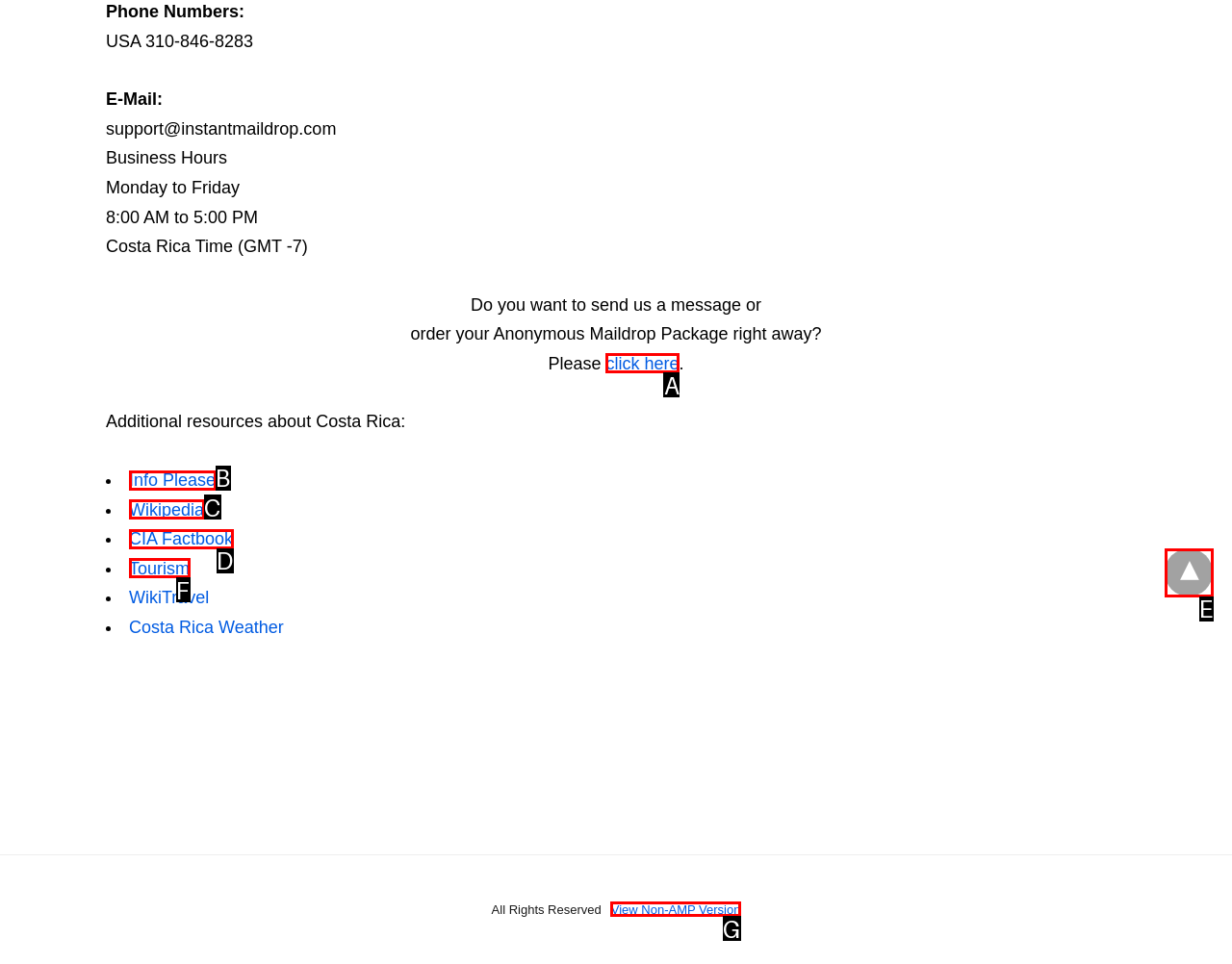Select the appropriate option that fits: View Non-AMP Version
Reply with the letter of the correct choice.

G